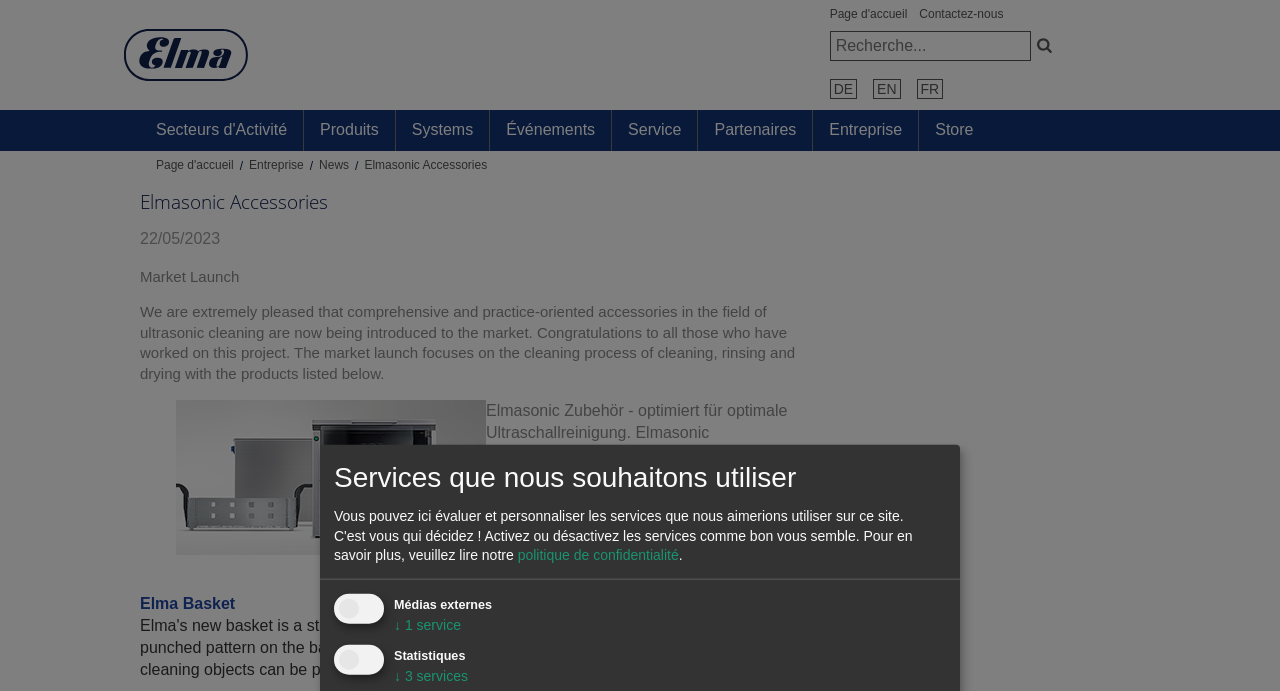Use a single word or phrase to answer the question: 
What is the name of the product listed below the market launch announcement?

Elmasonic Zubehör